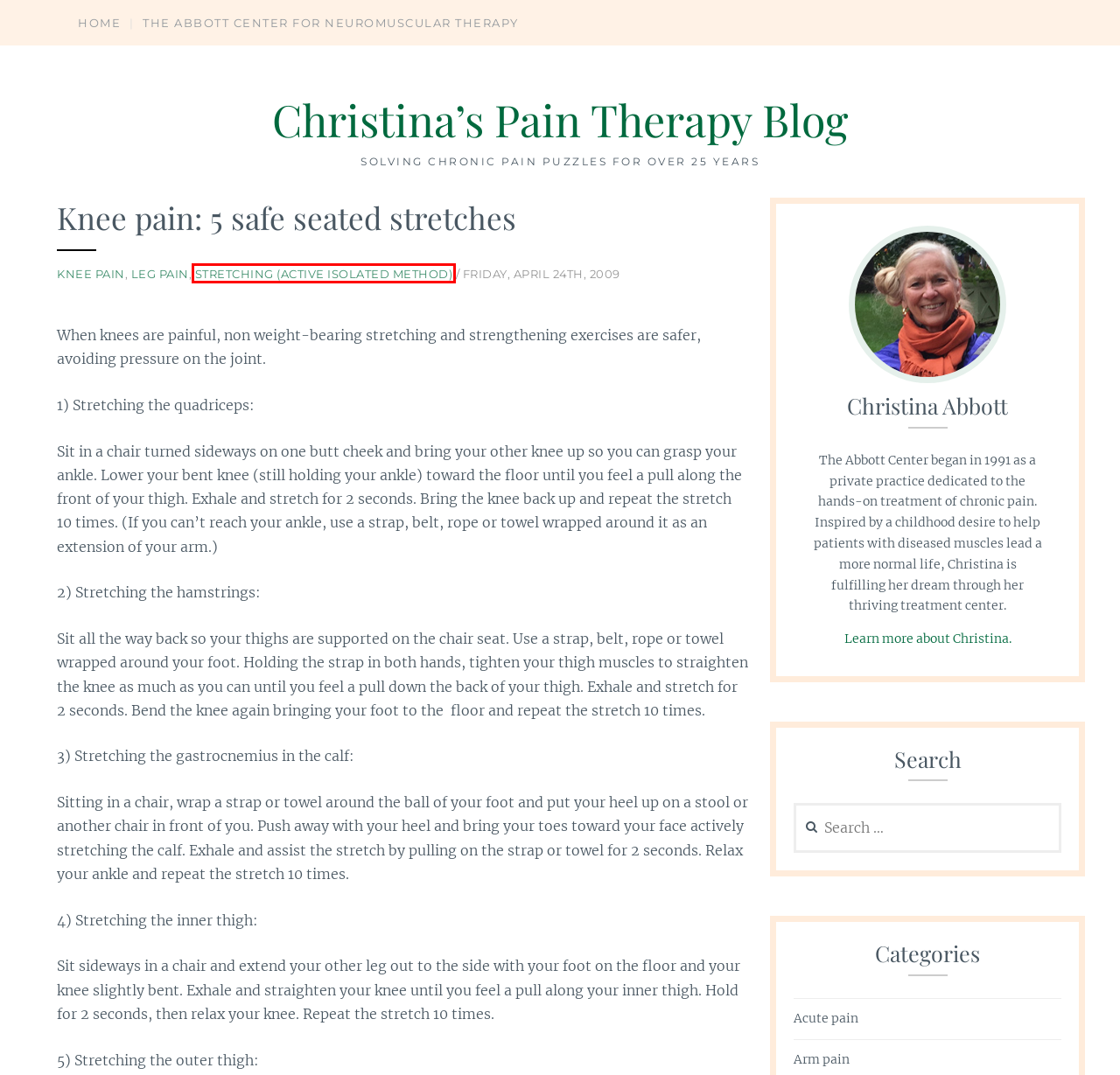You are provided with a screenshot of a webpage containing a red rectangle bounding box. Identify the webpage description that best matches the new webpage after the element in the bounding box is clicked. Here are the potential descriptions:
A. Acute pain – Christina’s Pain Therapy Blog
B. Staff - The Abbott Center for Neuromuscular Therapy
C. Christina’s Pain Therapy Blog – Solving Chronic Pain Puzzles for Over 25 Years
D. Leg stretches – Christina’s Pain Therapy Blog
E. Stretching (Active Isolated method) – Christina’s Pain Therapy Blog
F. Leg pain – Christina’s Pain Therapy Blog
G. Uncategorized – Christina’s Pain Therapy Blog
H. Upper back pain – Christina’s Pain Therapy Blog

E